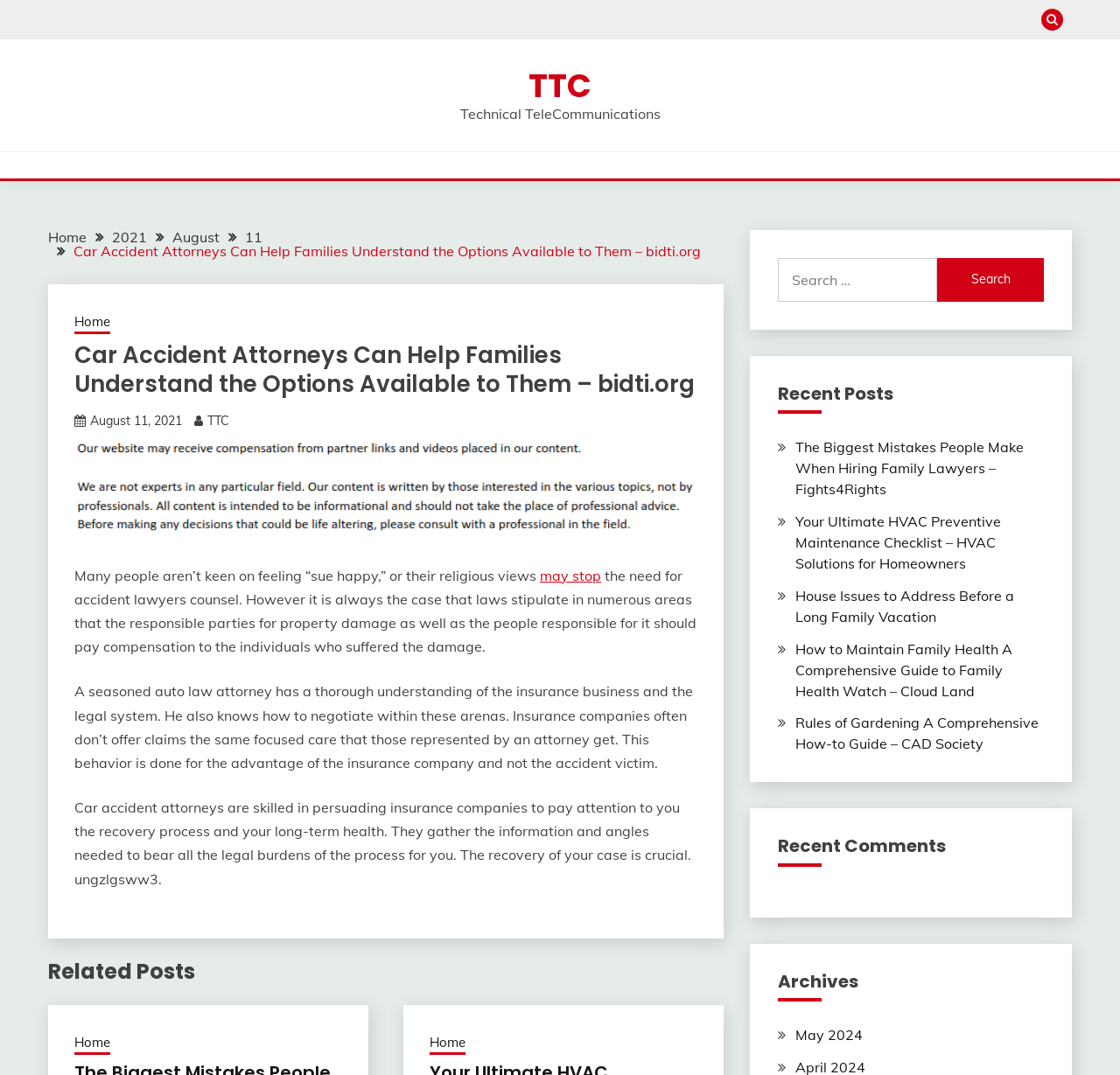What is the position of the search box on the webpage?
Using the image provided, answer with just one word or phrase.

Top right